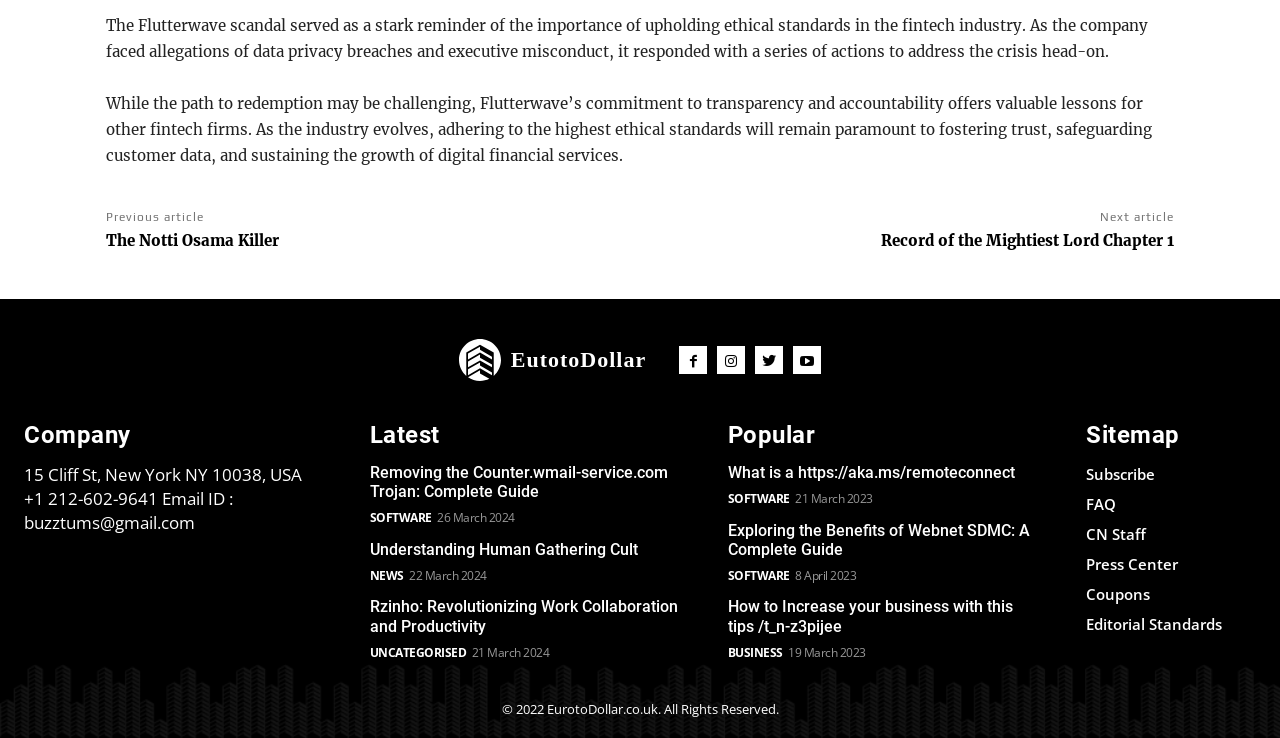Using the provided element description, identify the bounding box coordinates as (top-left x, top-left y, bottom-right x, bottom-right y). Ensure all values are between 0 and 1. Description: Books

None